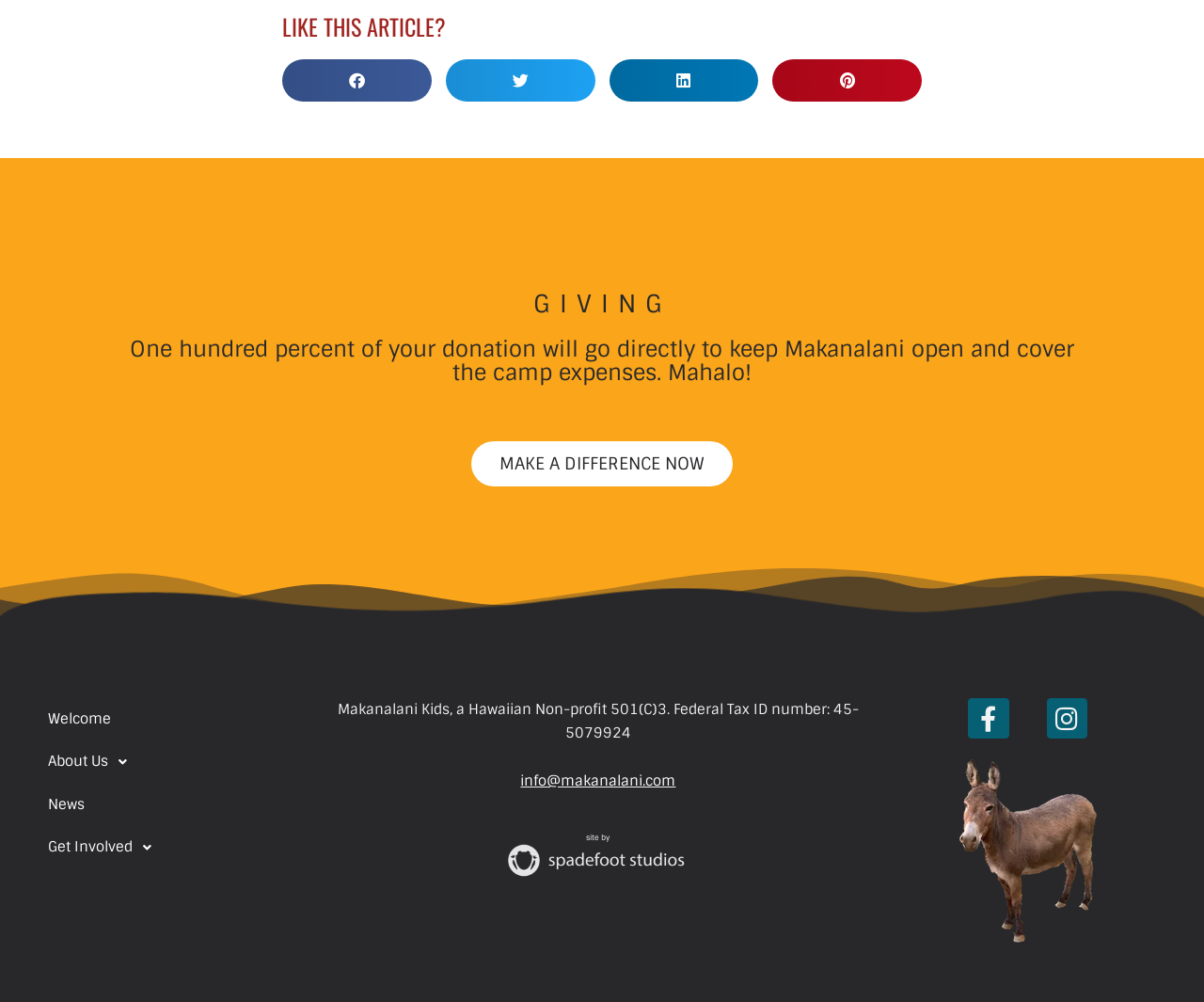Using the element description provided, determine the bounding box coordinates in the format (top-left x, top-left y, bottom-right x, bottom-right y). Ensure that all values are floating point numbers between 0 and 1. Element description: aria-label="Share on pinterest"

[0.642, 0.059, 0.766, 0.101]